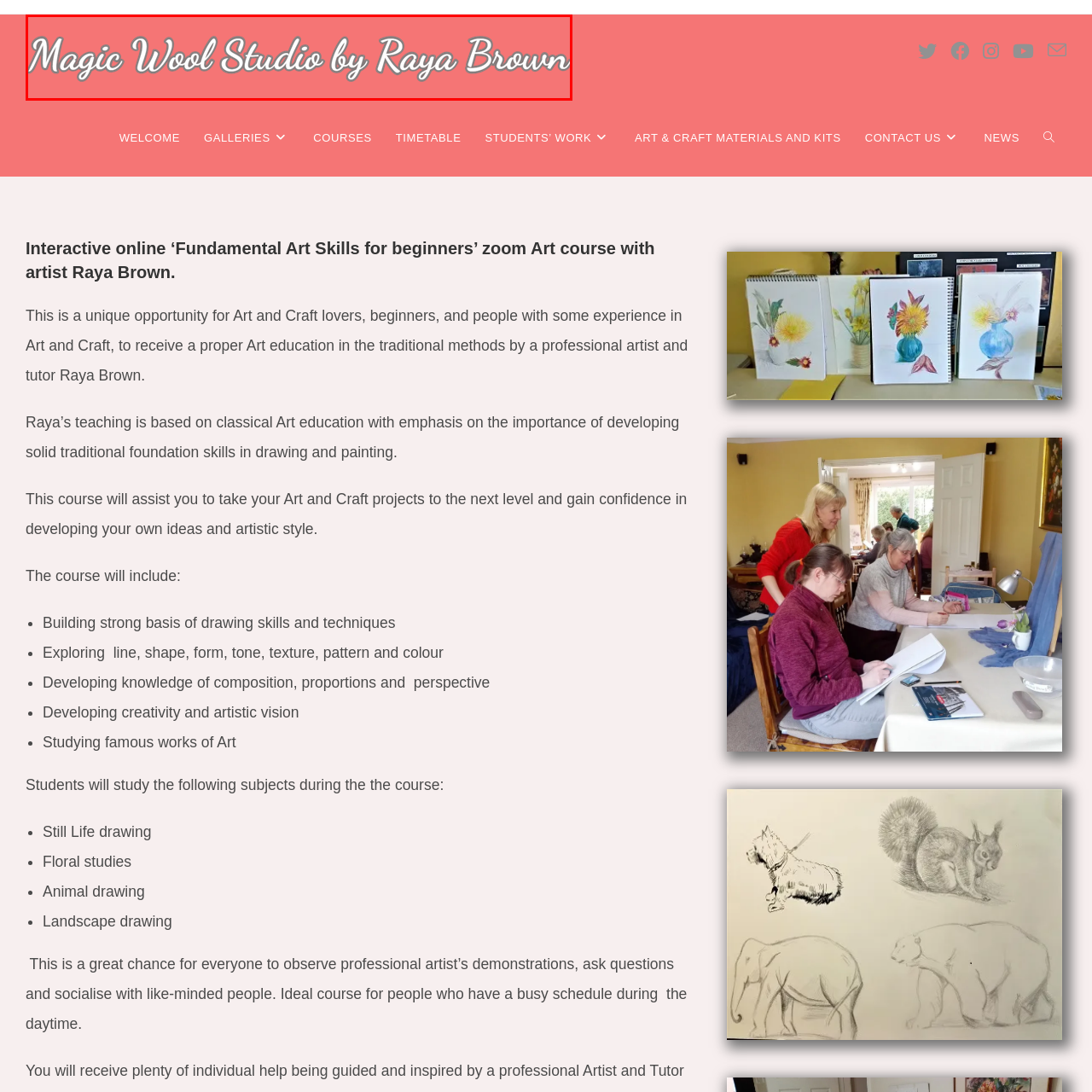Offer a thorough and descriptive summary of the image captured in the red bounding box.

The image showcases the logo for "Magic Wool Studio by Raya Brown," set against a vibrant coral background. The design features elegant cursive typography for the studio's name, which reflects a creative and artistic essence, inviting art and craft enthusiasts to explore the studio's offerings. This studio is associated with an online art course titled "Fundamental Art Skills for Beginners," led by professional artist Raya Brown, highlighting a commitment to providing quality art education in a welcoming environment. The logo embodies the studio's focus on creativity, craftsmanship, and community engagement within the art world.